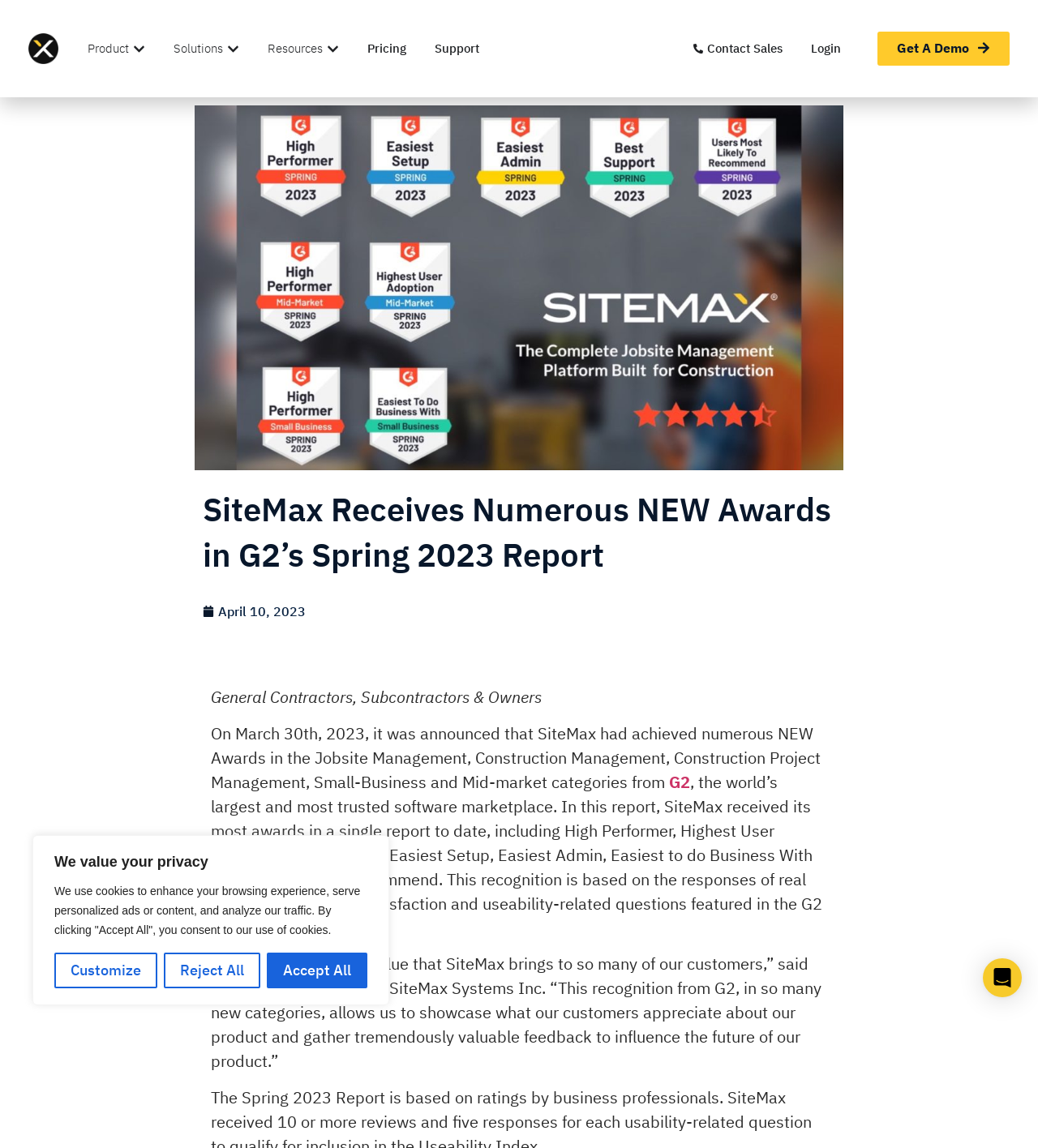Please identify the bounding box coordinates of the area that needs to be clicked to follow this instruction: "Open the Intercom Messenger".

[0.947, 0.835, 0.984, 0.869]